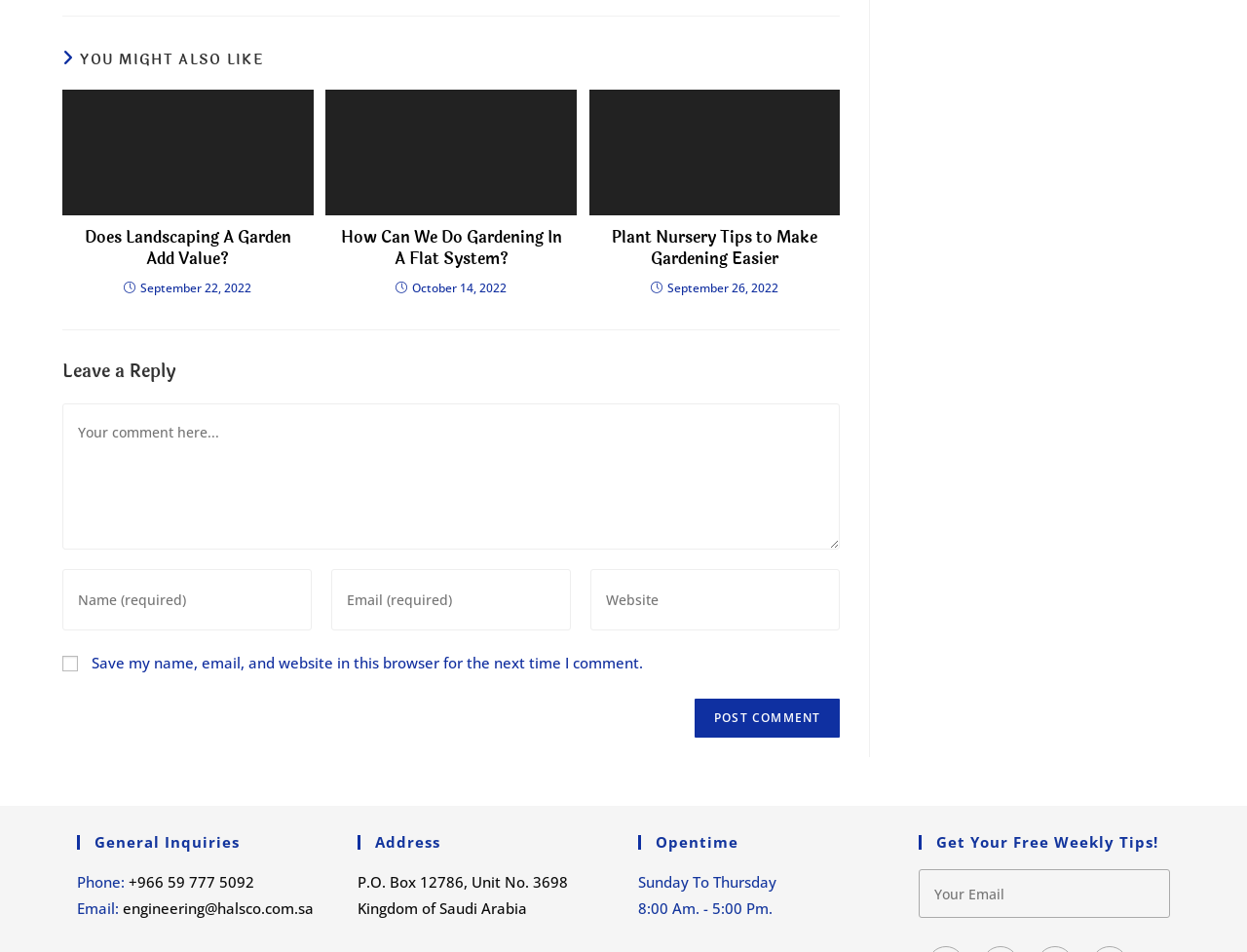Specify the bounding box coordinates of the element's area that should be clicked to execute the given instruction: "Get your free weekly tips". The coordinates should be four float numbers between 0 and 1, i.e., [left, top, right, bottom].

[0.737, 0.913, 0.938, 0.964]